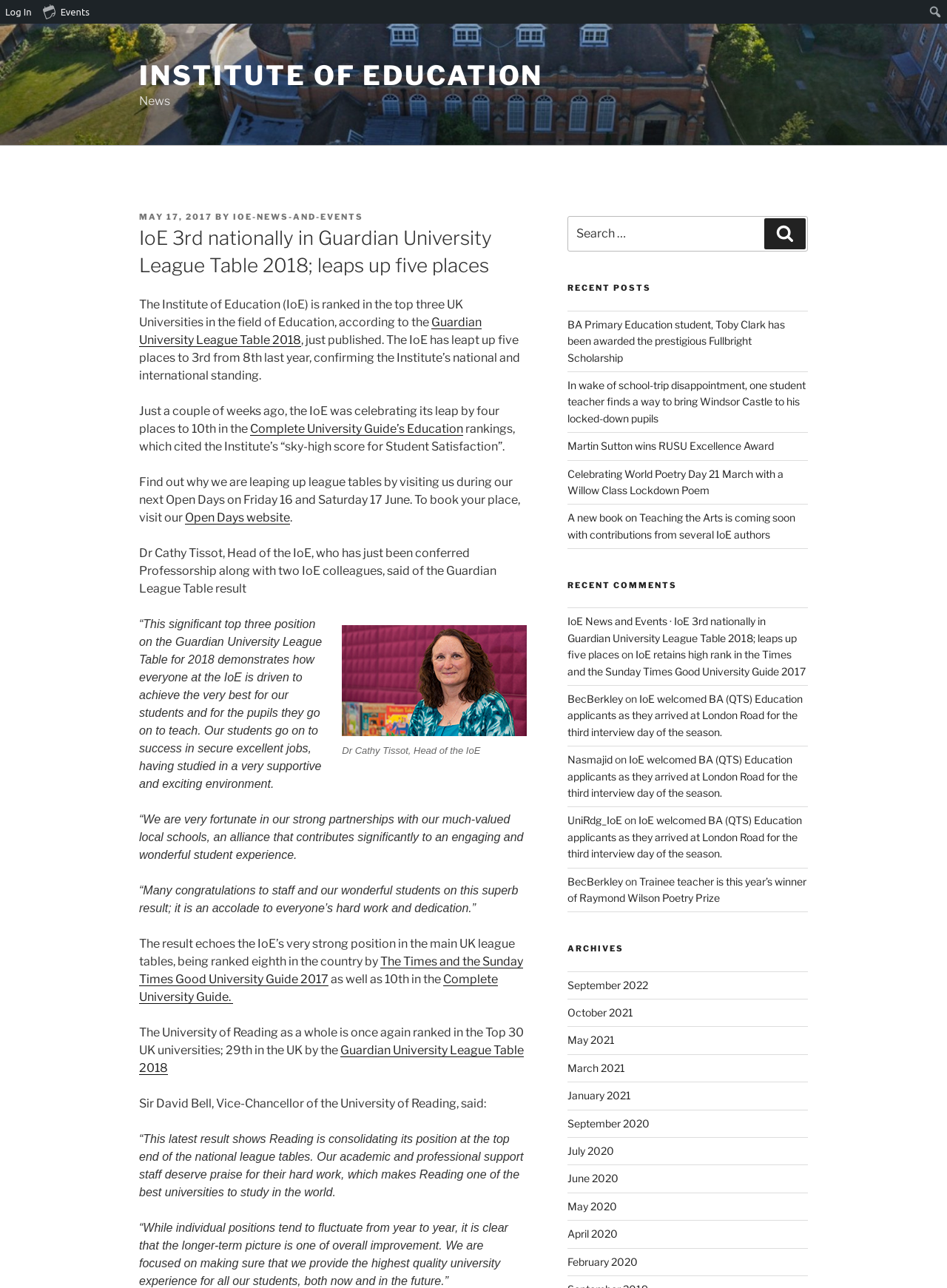What is the name of the Head of the IoE?
Based on the image, answer the question with as much detail as possible.

The answer can be found in the paragraph where Dr Cathy Tissot, Head of the IoE, is quoted saying '“This significant top three position on the Guardian University League Table for 2018 demonstrates how everyone at the IoE is driven to achieve the very best for our students and for the pupils they go on to teach.'